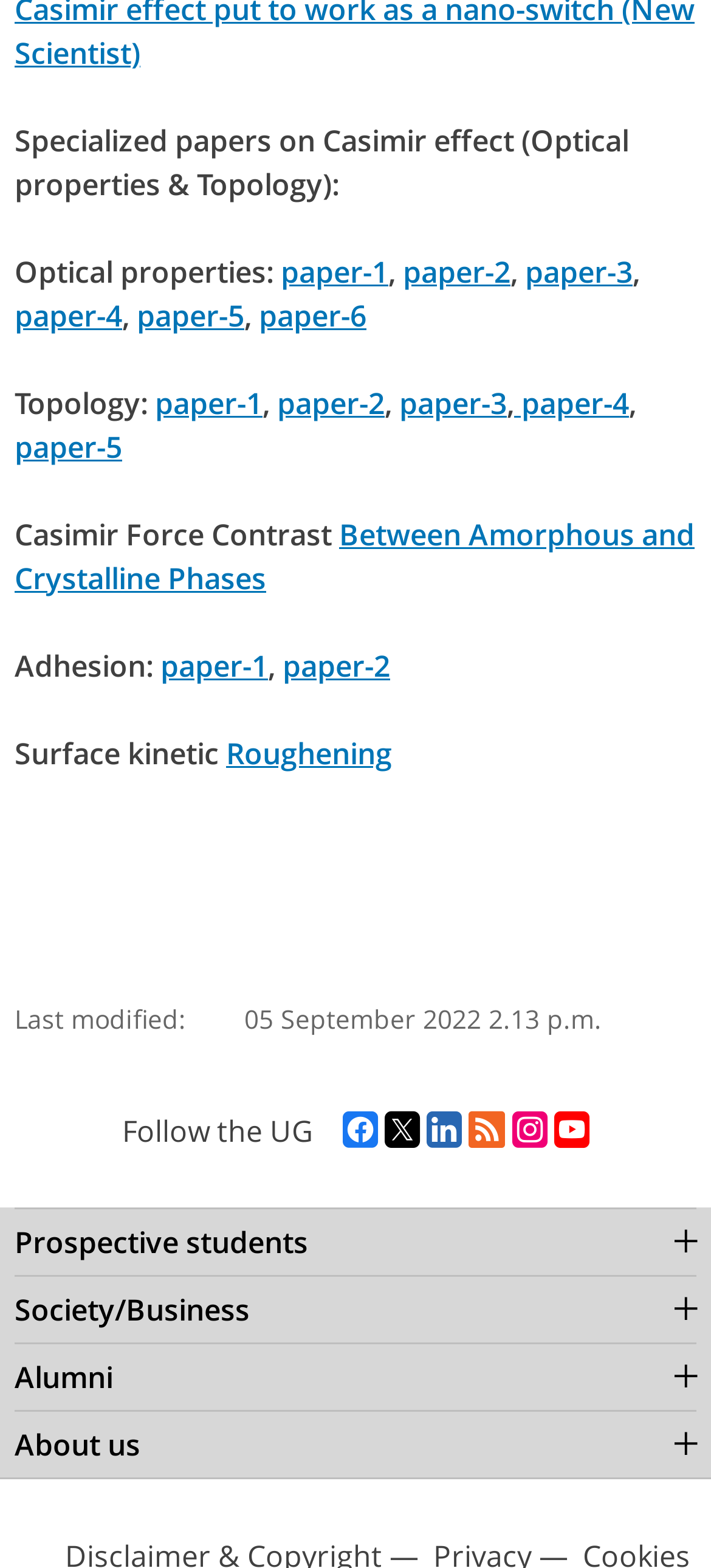Please provide a brief answer to the question using only one word or phrase: 
What is the topic of the link 'Between Amorphous and Crystalline Phases'?

Casimir Force Contrast